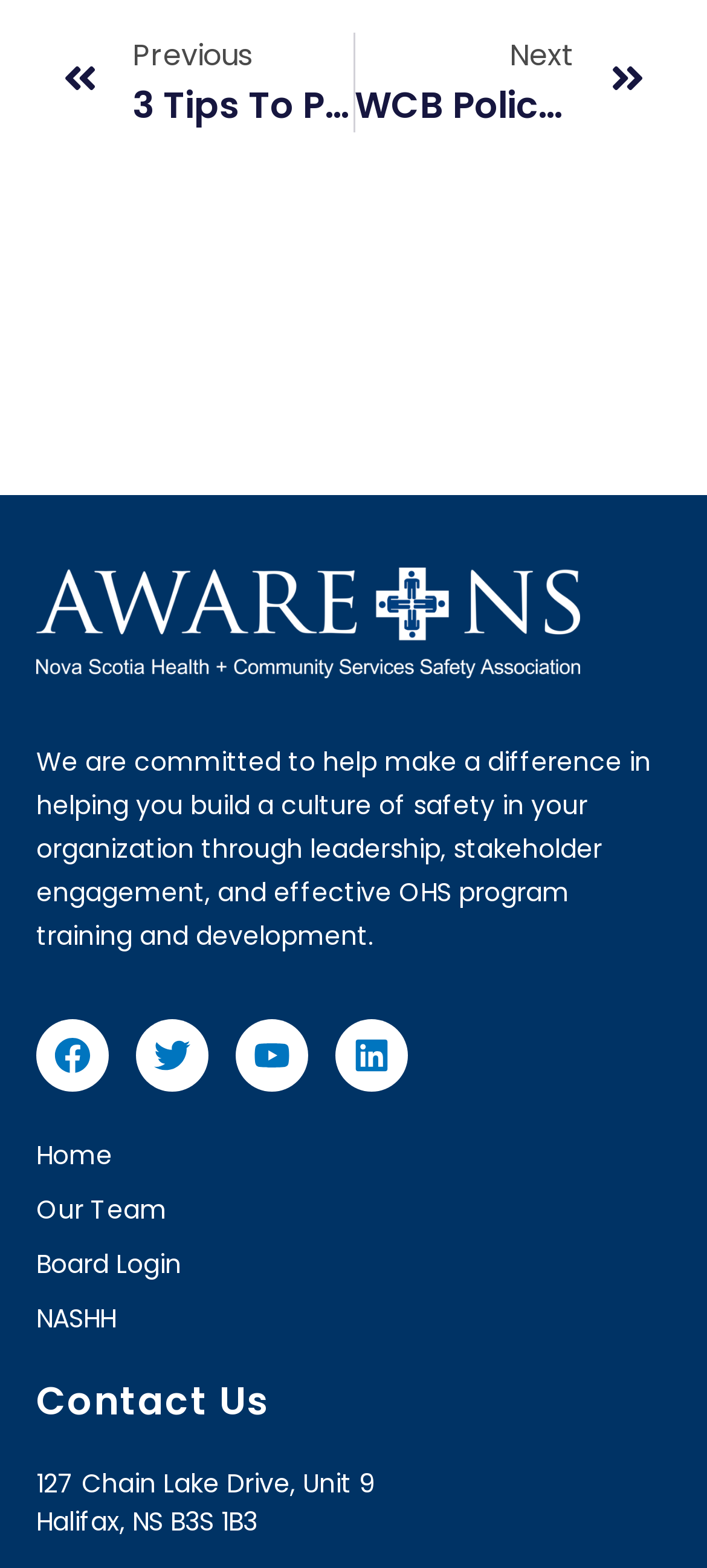Answer the following query with a single word or phrase:
How many social media links are there?

4